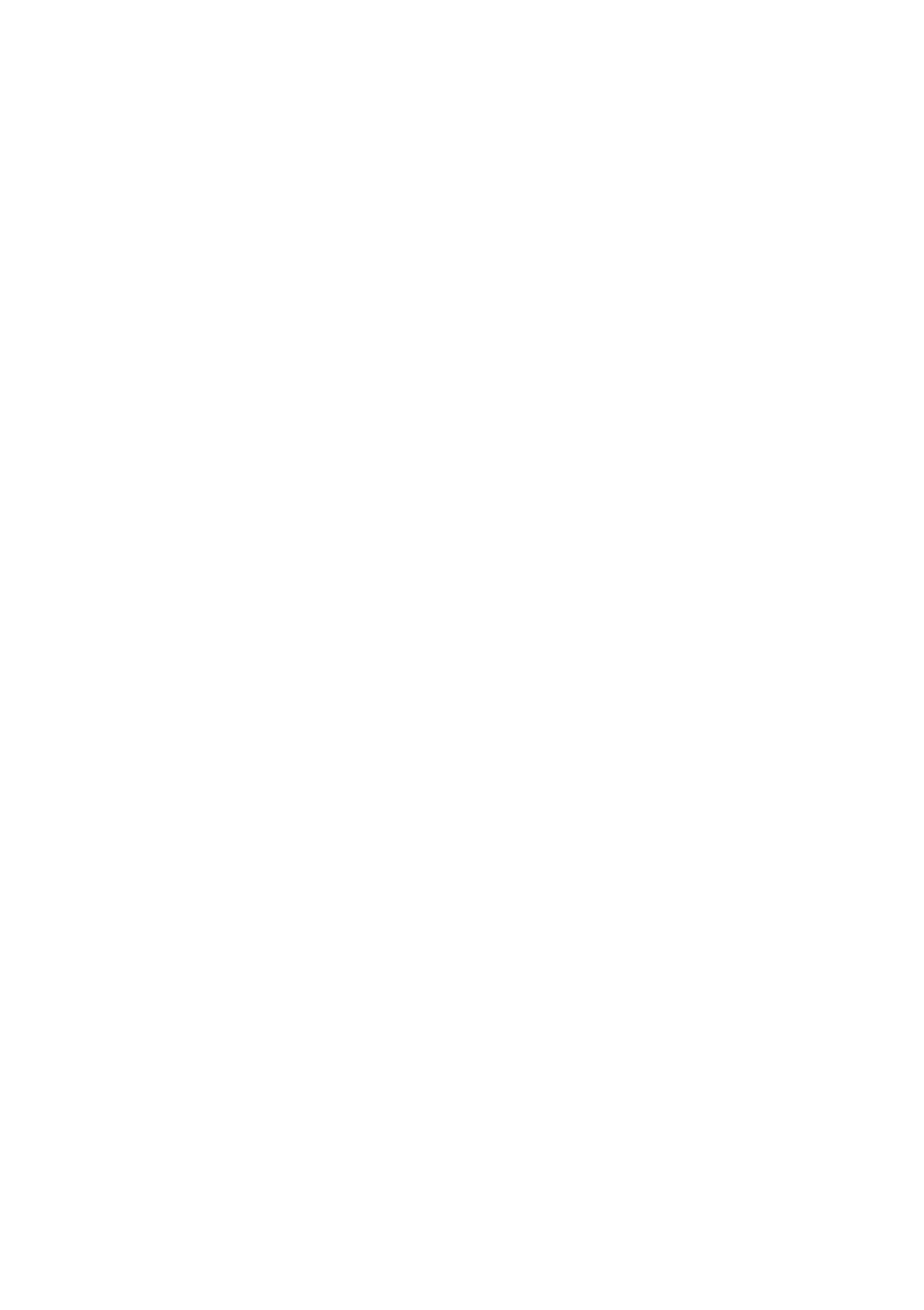Locate the bounding box coordinates of the region to be clicked to comply with the following instruction: "Explore Updates". The coordinates must be four float numbers between 0 and 1, in the form [left, top, right, bottom].

[0.5, 0.497, 0.662, 0.537]